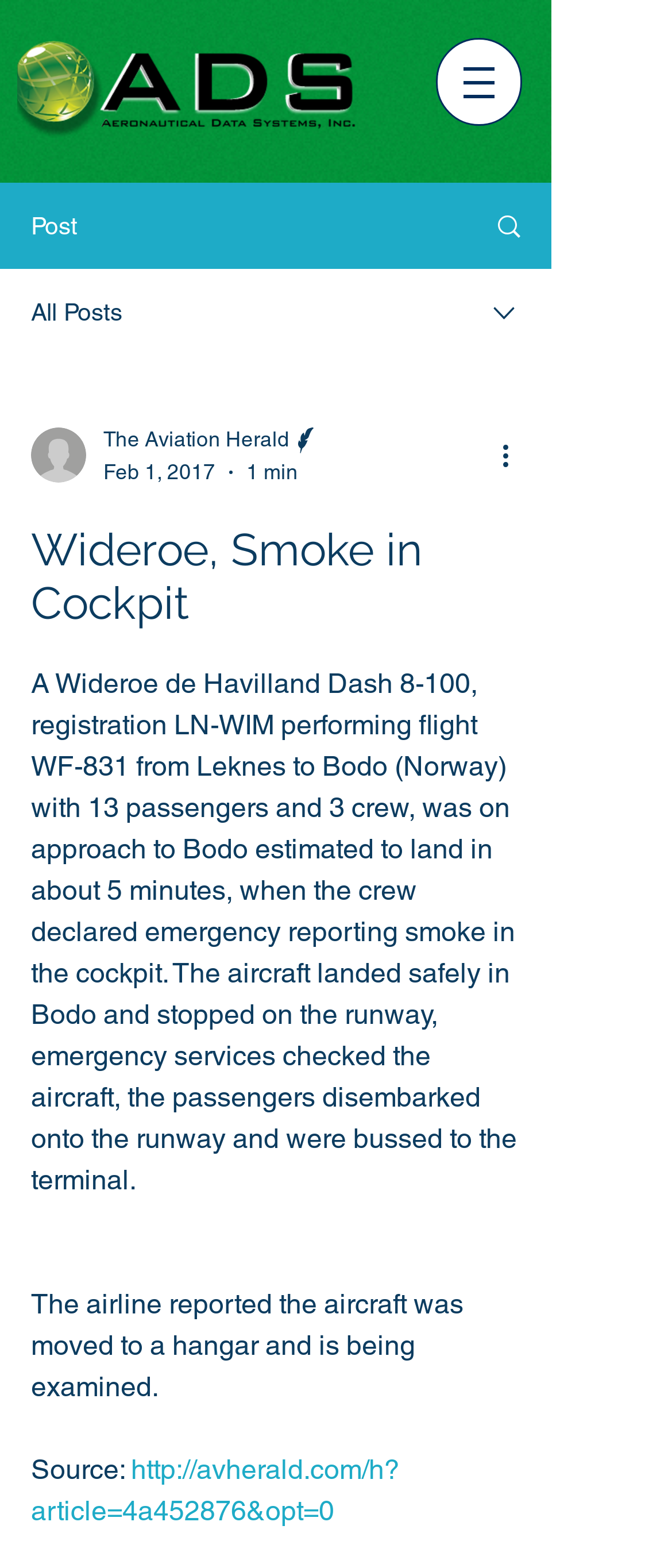Provide the bounding box coordinates of the HTML element this sentence describes: "http://avherald.com/h?article=4a452876&opt=0". The bounding box coordinates consist of four float numbers between 0 and 1, i.e., [left, top, right, bottom].

[0.046, 0.927, 0.595, 0.974]